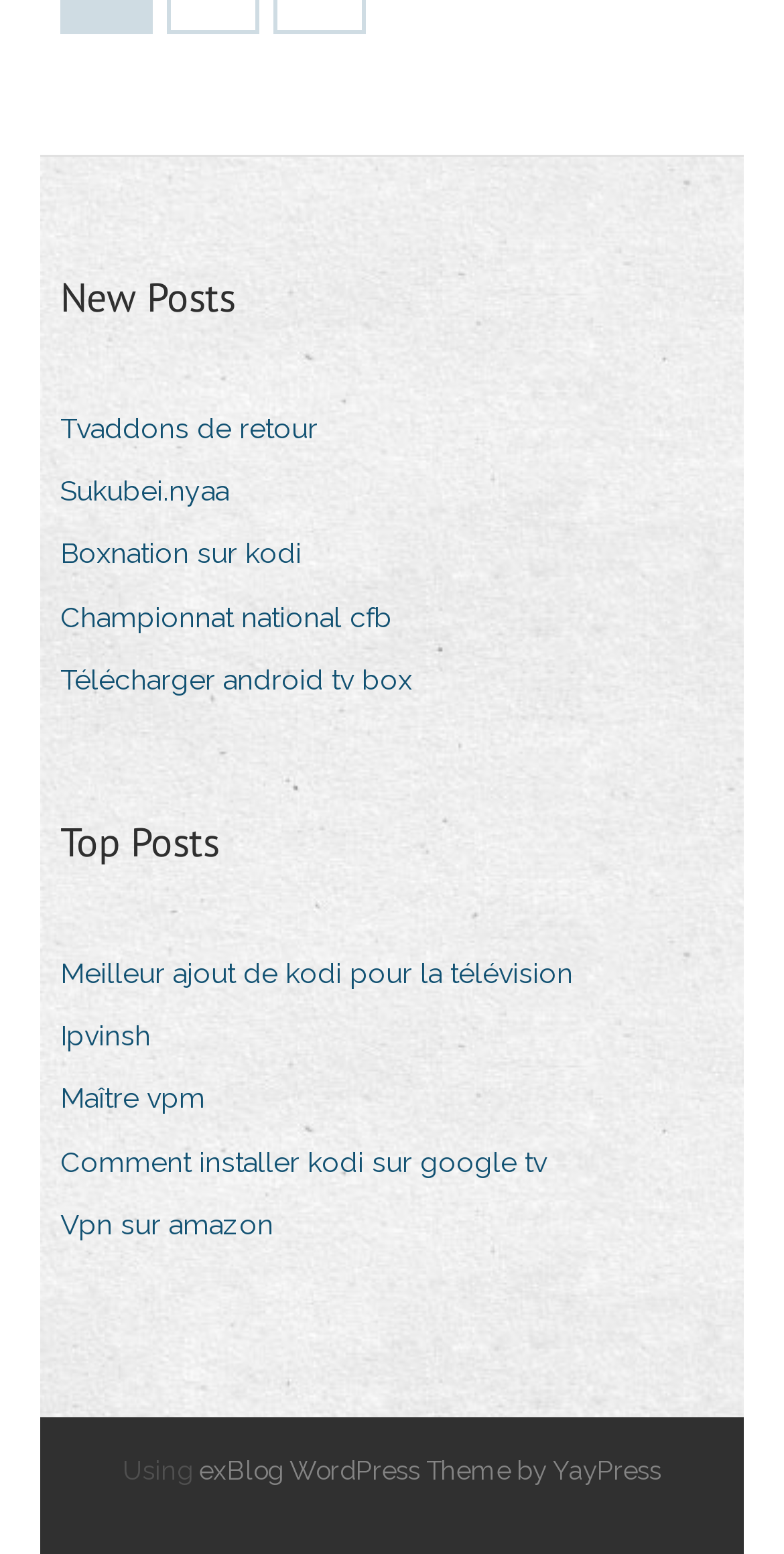Specify the bounding box coordinates of the element's region that should be clicked to achieve the following instruction: "Check top posts". The bounding box coordinates consist of four float numbers between 0 and 1, in the format [left, top, right, bottom].

[0.077, 0.523, 0.279, 0.561]